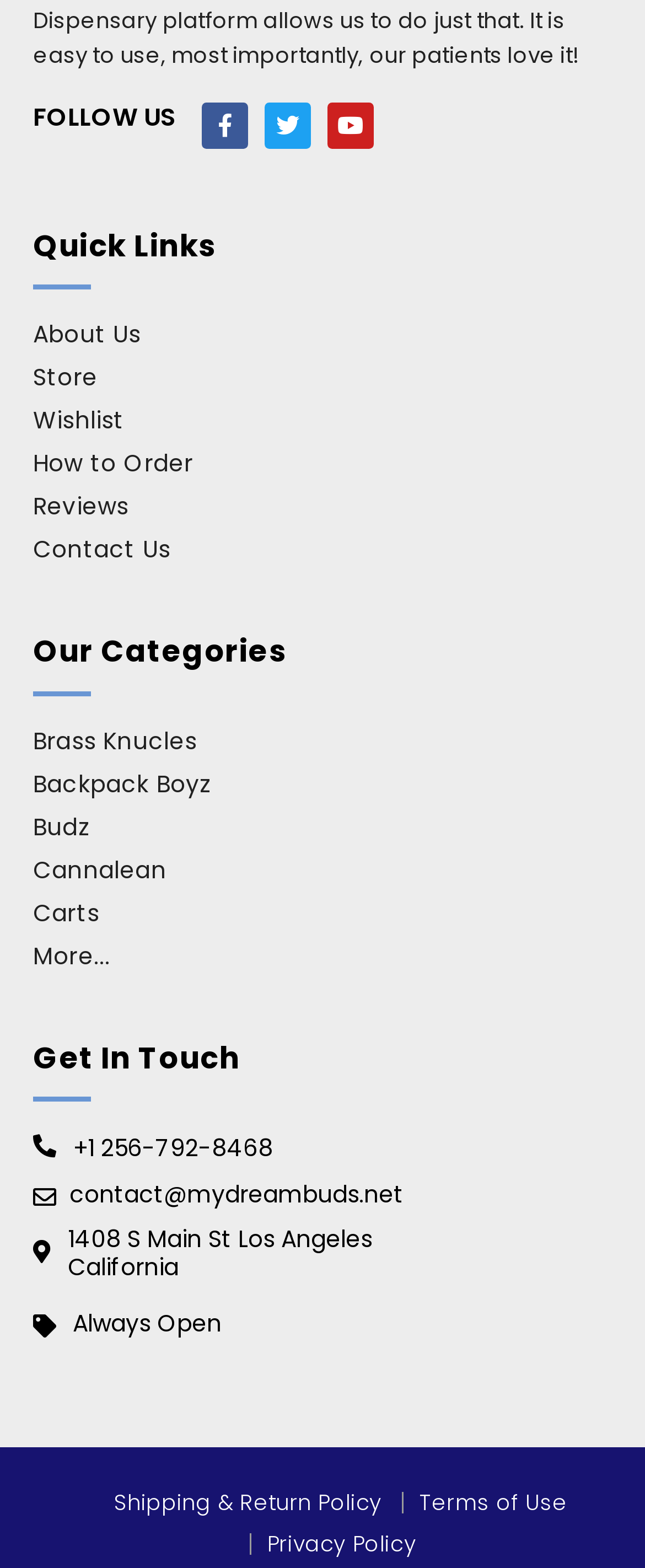Identify the bounding box coordinates of the clickable region necessary to fulfill the following instruction: "Call the customer service". The bounding box coordinates should be four float numbers between 0 and 1, i.e., [left, top, right, bottom].

[0.051, 0.724, 0.423, 0.742]